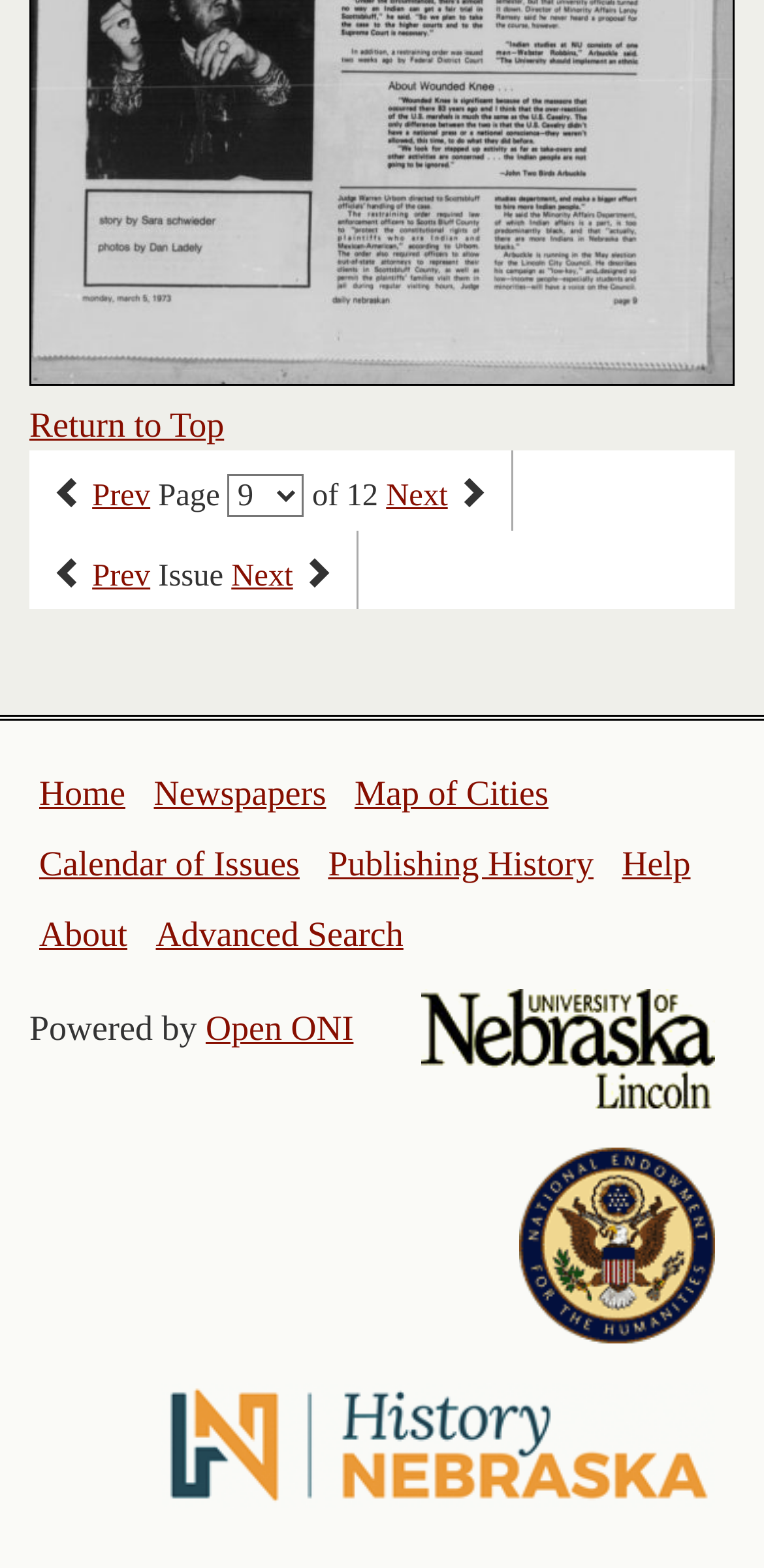Please locate the bounding box coordinates of the element that should be clicked to complete the given instruction: "Get help".

[0.814, 0.538, 0.904, 0.563]